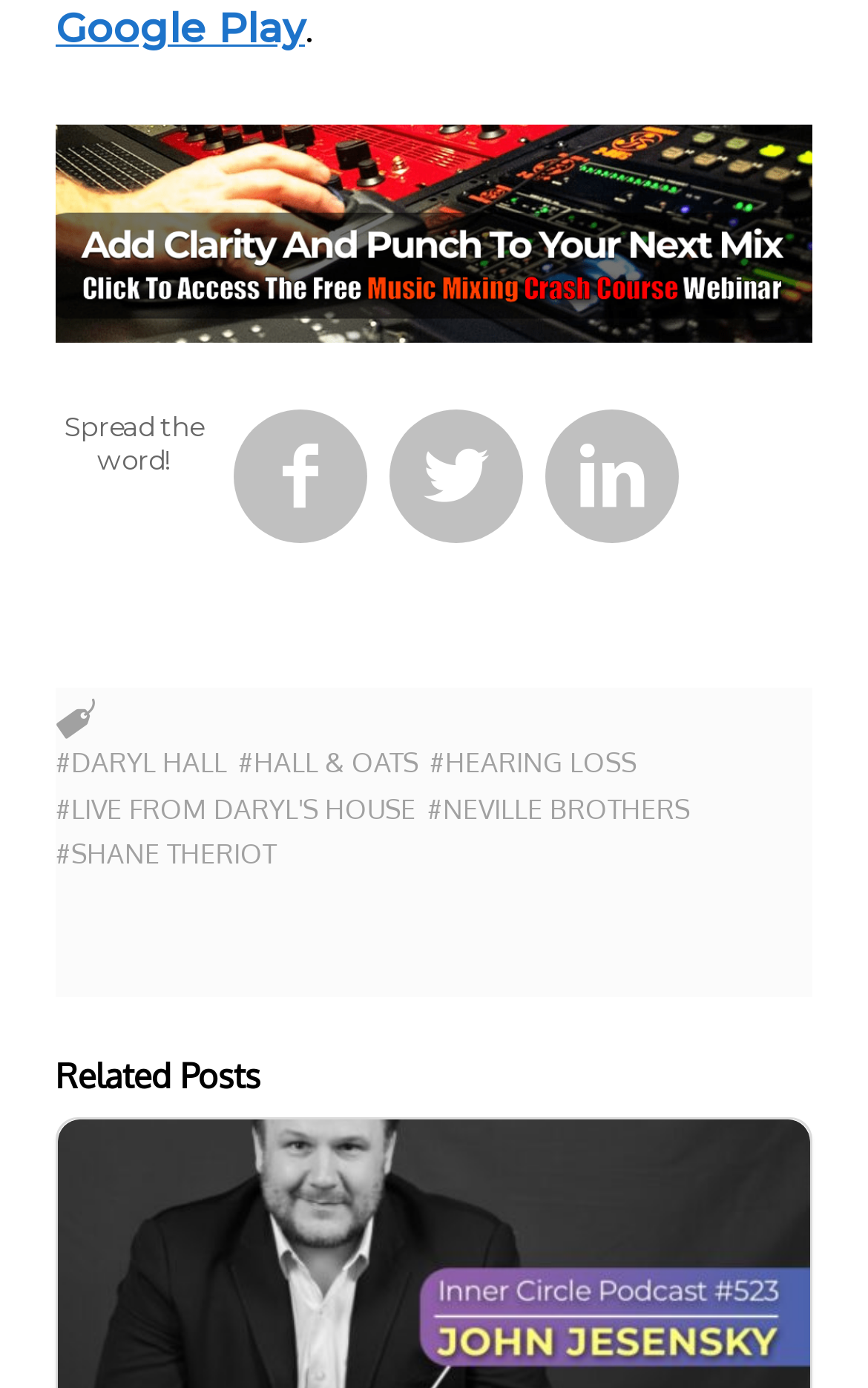Specify the bounding box coordinates for the region that must be clicked to perform the given instruction: "Check out DARYL HALL's page".

[0.064, 0.535, 0.262, 0.567]